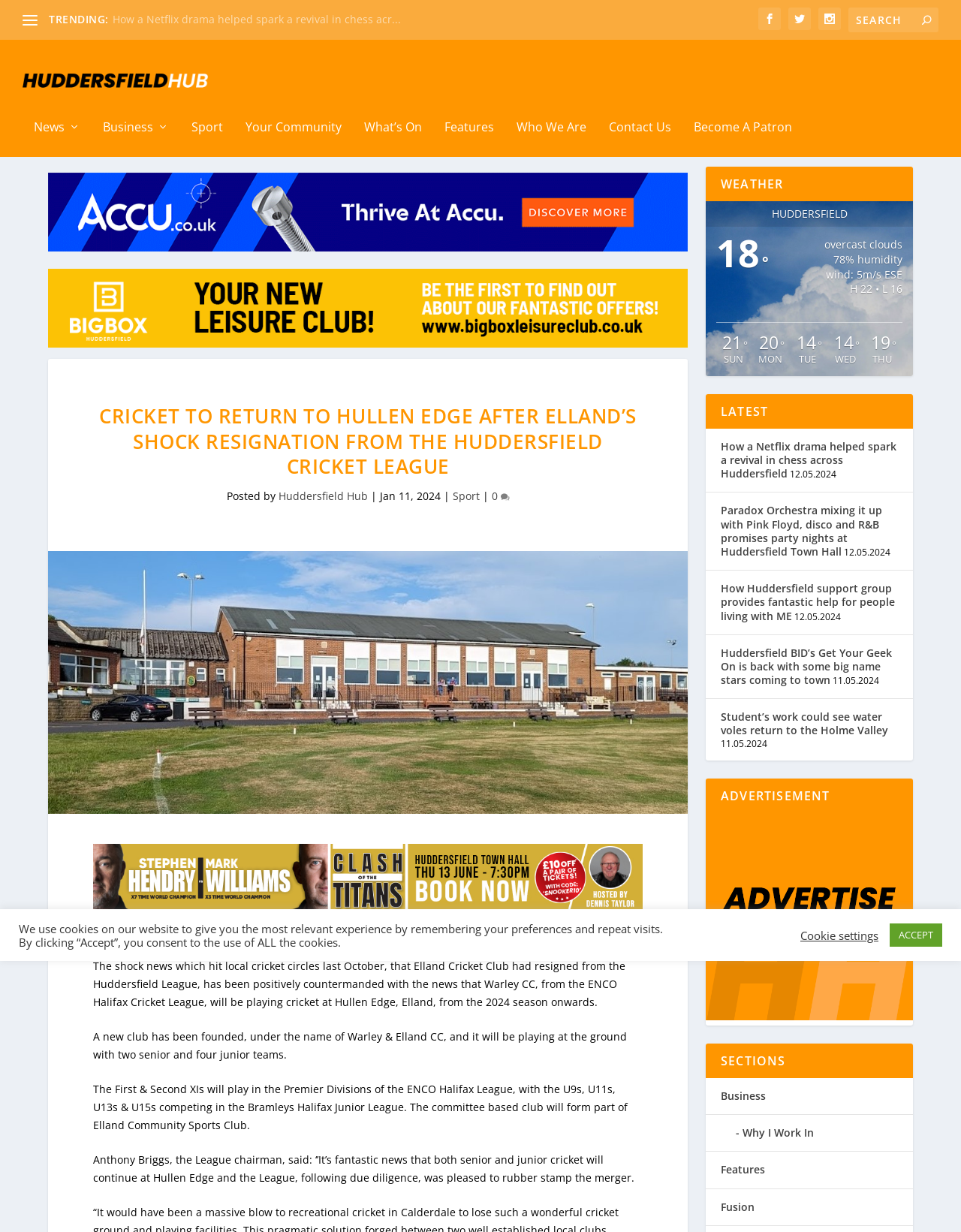What is the current weather condition in Huddersfield?
Identify the answer in the screenshot and reply with a single word or phrase.

overcast clouds